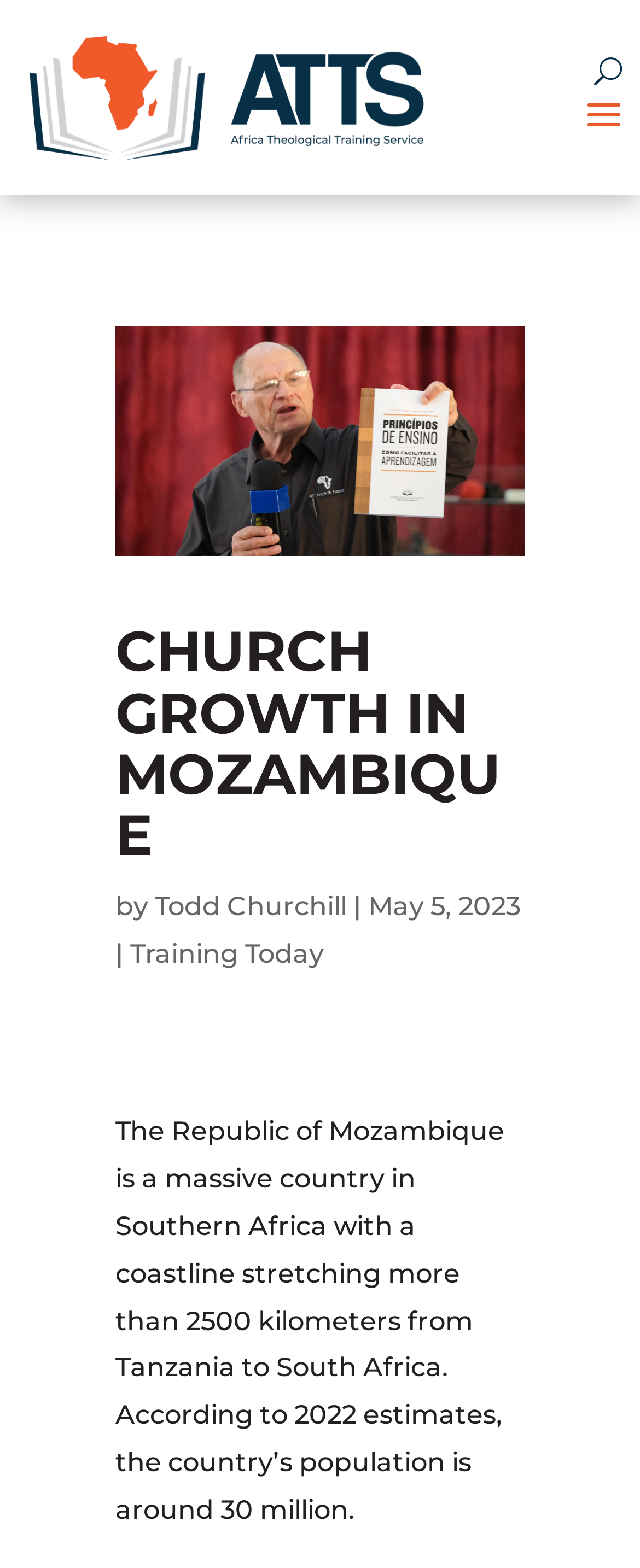Determine the bounding box of the UI element mentioned here: "Todd Churchill". The coordinates must be in the format [left, top, right, bottom] with values ranging from 0 to 1.

[0.242, 0.568, 0.542, 0.588]